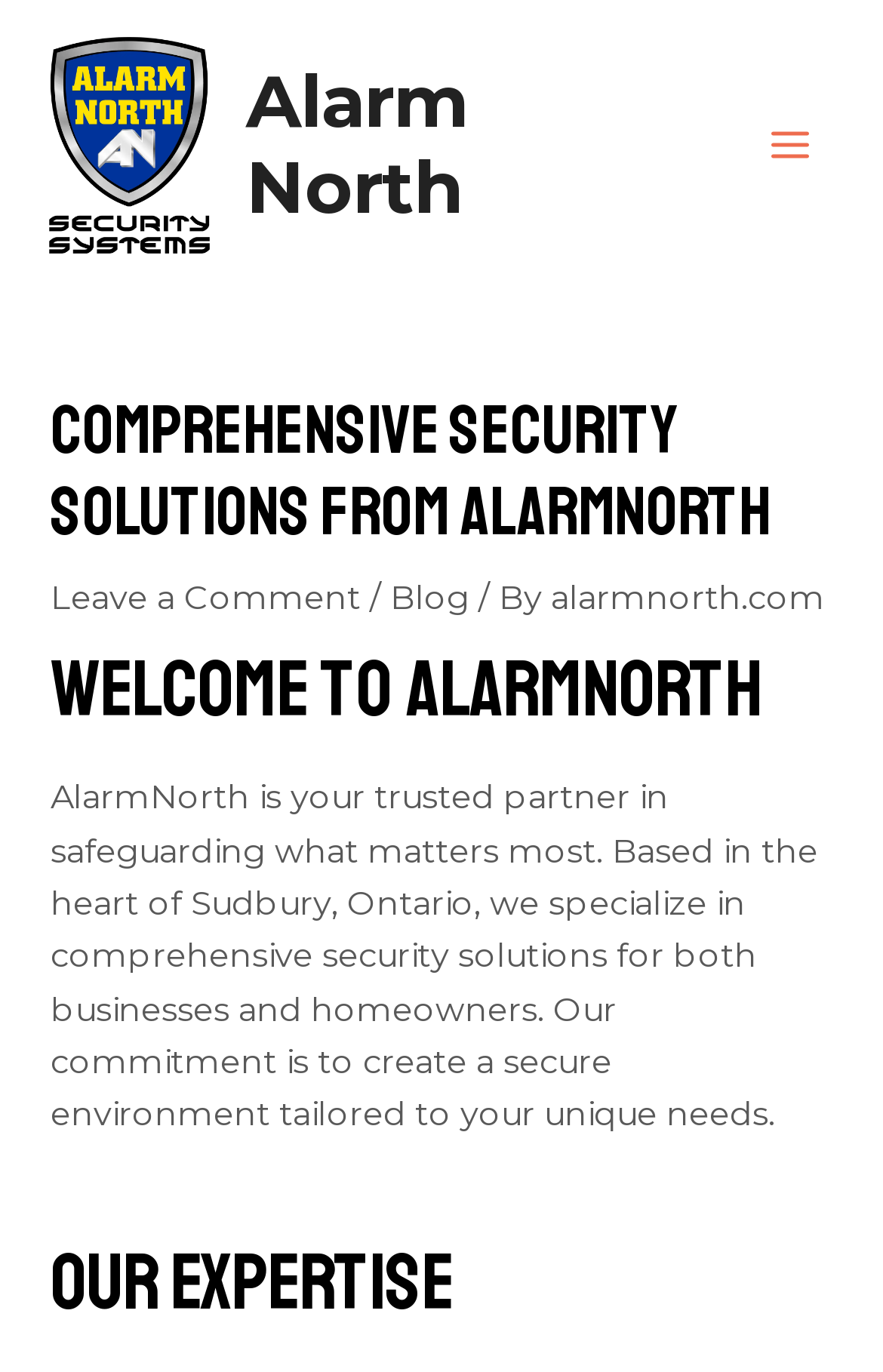Use a single word or phrase to respond to the question:
What is the company name?

Alarm North